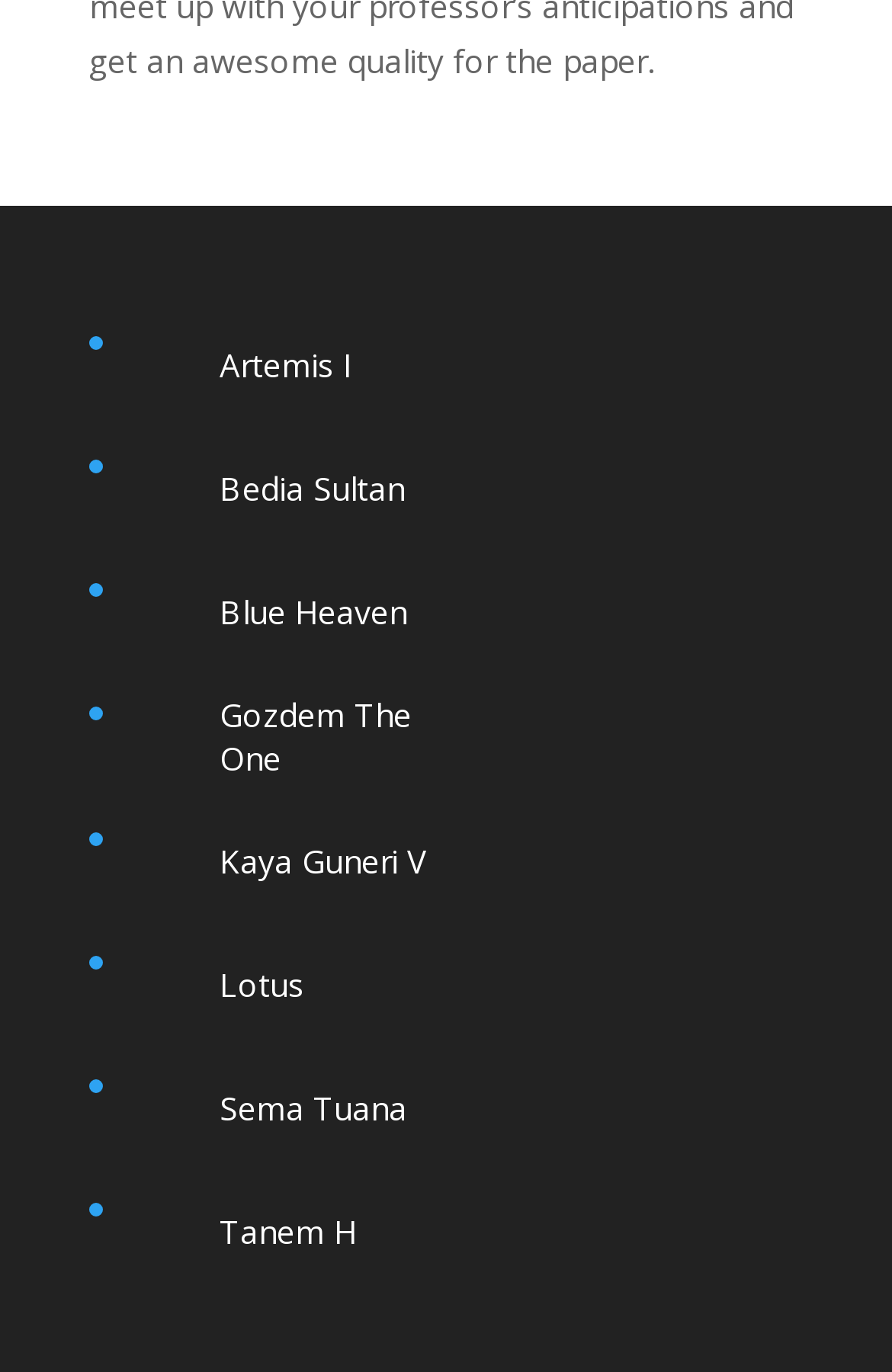Please provide the bounding box coordinates for the element that needs to be clicked to perform the instruction: "visit Bedia Sultan". The coordinates must consist of four float numbers between 0 and 1, formatted as [left, top, right, bottom].

[0.136, 0.325, 0.541, 0.388]